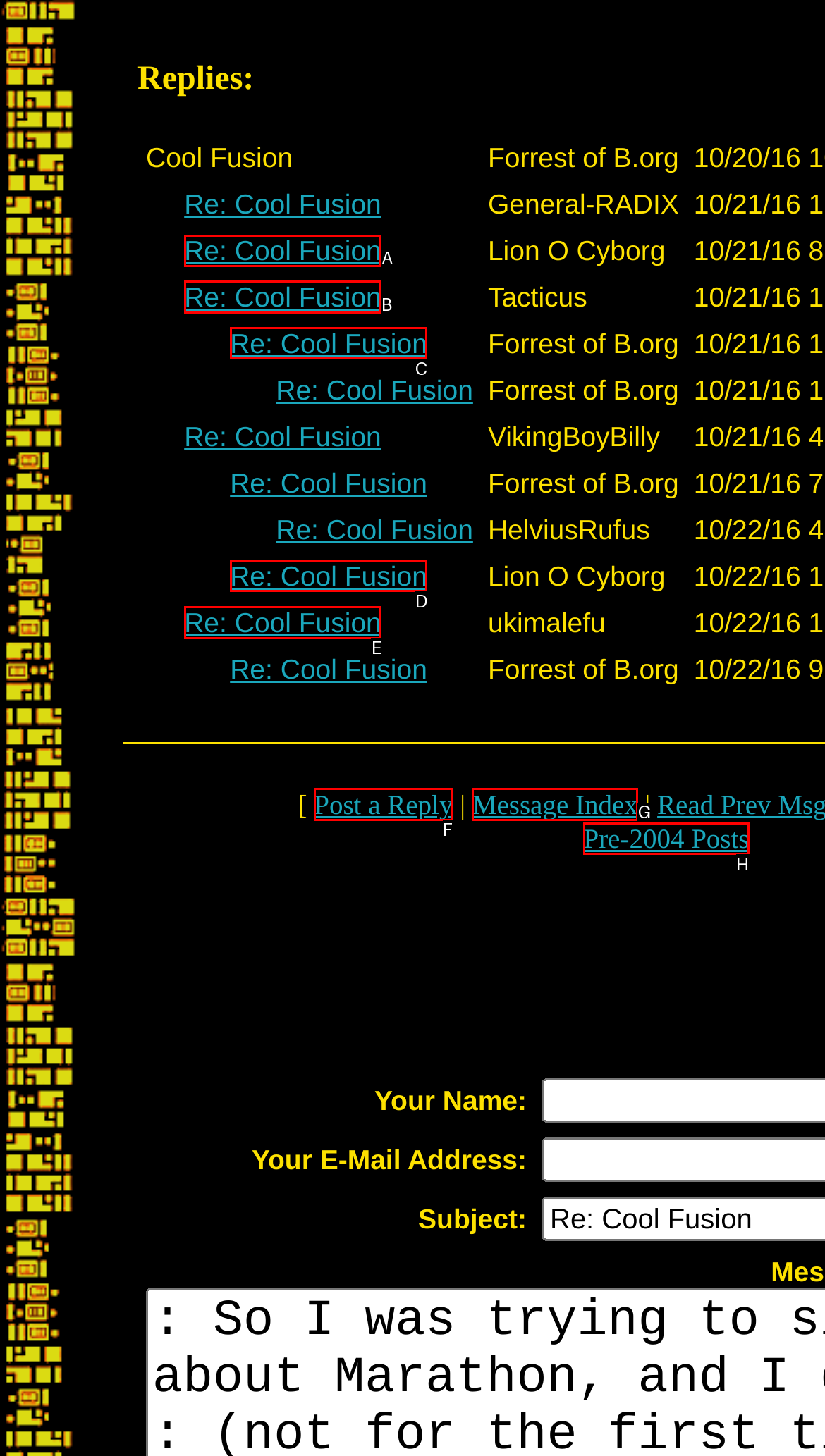Indicate the letter of the UI element that should be clicked to accomplish the task: Read about reasons why internet gambling might be risky. Answer with the letter only.

None